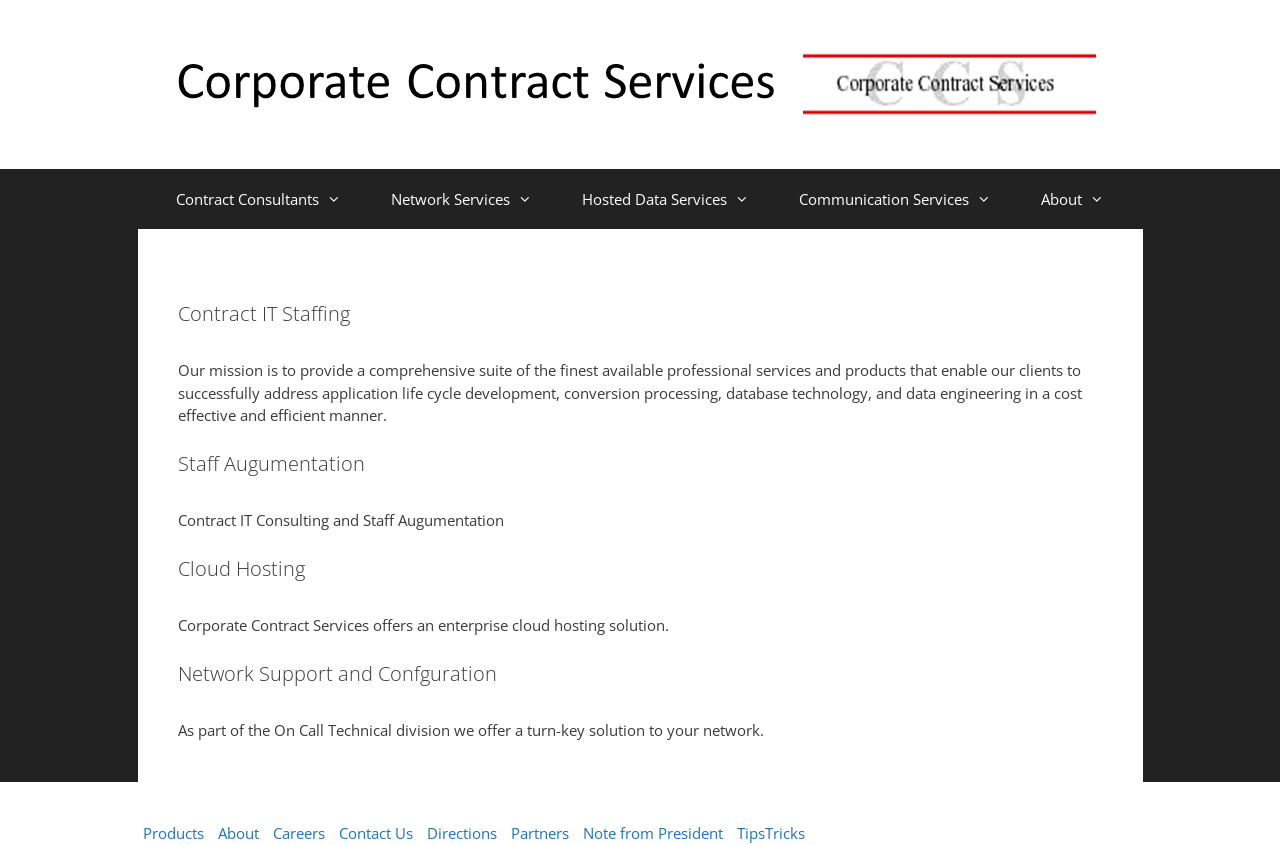Please answer the following question using a single word or phrase: 
What services are offered by the company?

Contract IT Staffing, Staff Augumentation, Cloud Hosting, Network Support